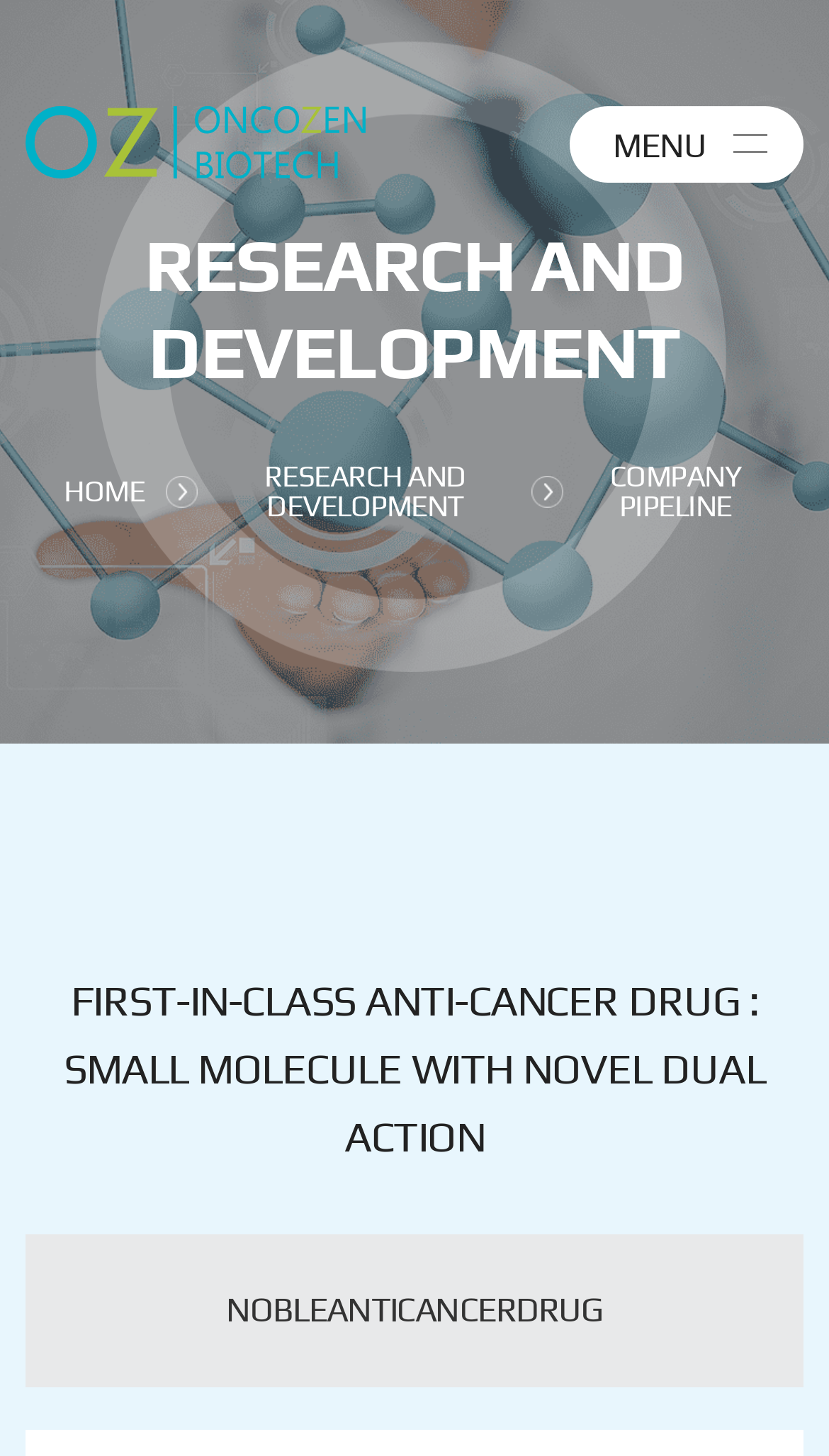Provide an in-depth caption for the elements present on the webpage.

The webpage appears to be the homepage of a venture company specializing in new drug research and development, as indicated by the meta description. 

At the top left corner, there is a logo image with a link, accompanied by the text "MENU" and "CLOSED" to its right. 

Below the logo, there is a heading that reads "RESEARCH AND DEVELOPMENT", which spans almost the entire width of the page. 

Underneath this heading, there are three links: "HOME" on the left, "RESEARCH AND DEVELOPMENT" in the middle, and "COMPANY PIPELINE" on the right. 

A large image occupies the majority of the page, stretching from the top to the middle section. 

In the lower middle section, there is another heading that reads "COMPANY PIPELINE". 

Below this heading, there is a longer heading that describes a specific anti-cancer drug, mentioning its novel dual action. 

At the bottom of the page, there are two lines of text: "NOBLE" and "ANTICANCER", positioned side by side.